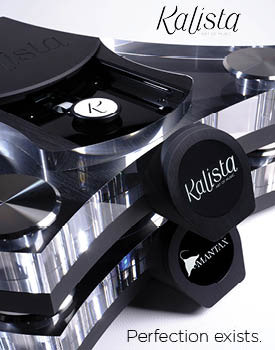What is the label on the round button?
Answer the question with a detailed and thorough explanation.

The distinct round button on the audio component has a label 'R', which adds to the sophisticated aesthetic of the device.